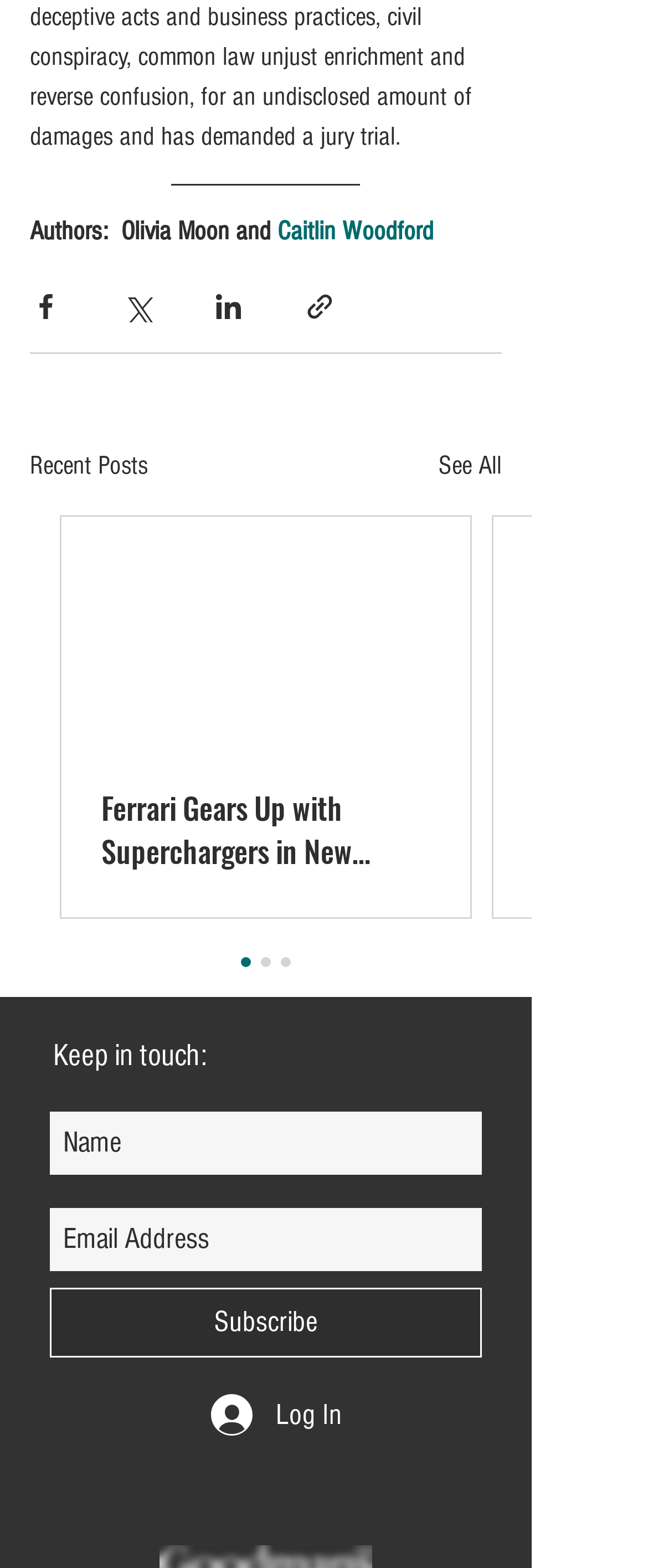What is the purpose of the buttons at the top?
Please respond to the question thoroughly and include all relevant details.

The buttons at the top, including 'Share via Facebook', 'Share via Twitter', 'Share via LinkedIn', and 'Share via link', are likely used for sharing content on social media platforms or via a link.